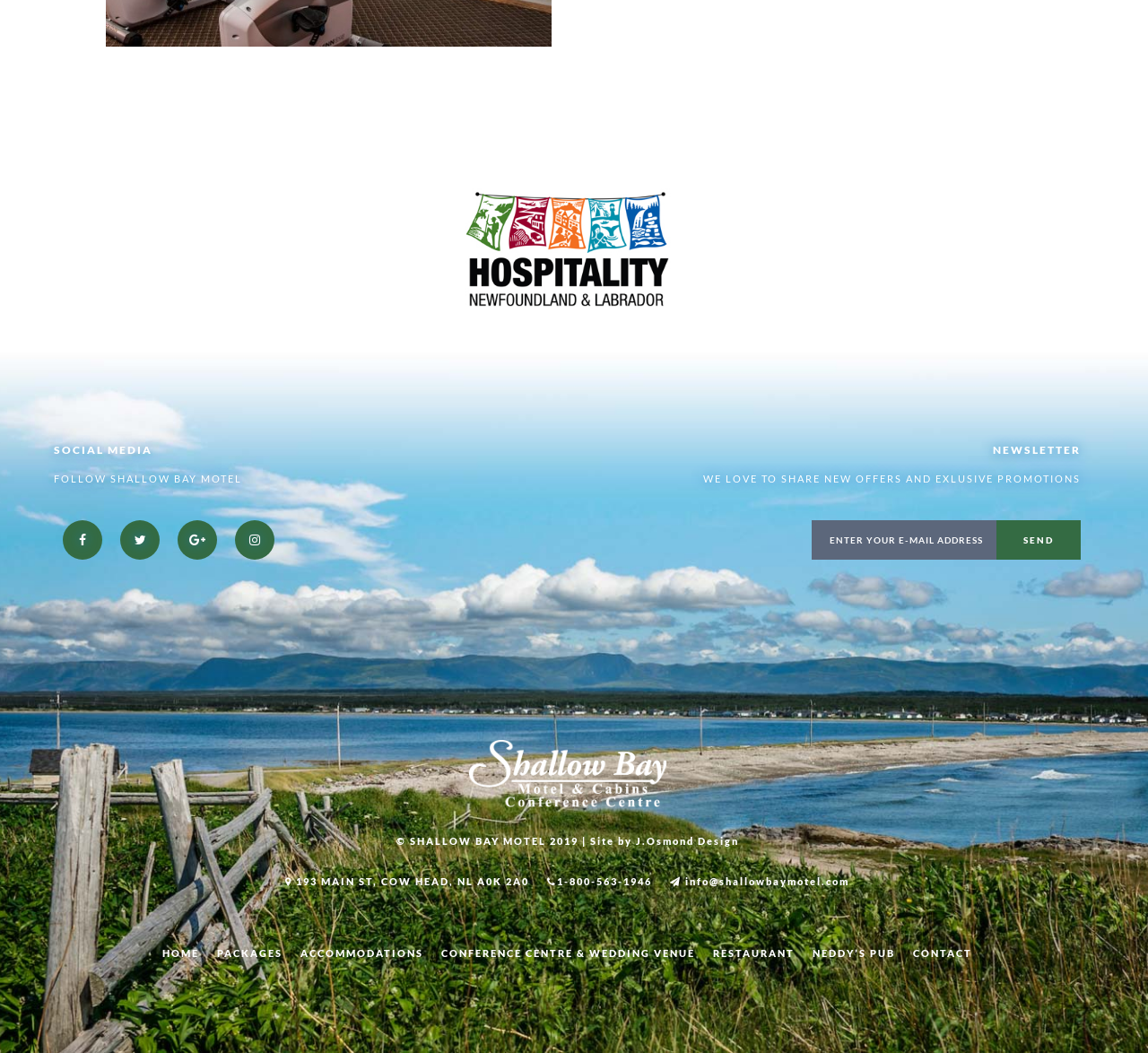Answer the question below using just one word or a short phrase: 
What is the contact email address?

info@shallowbaymotel.com